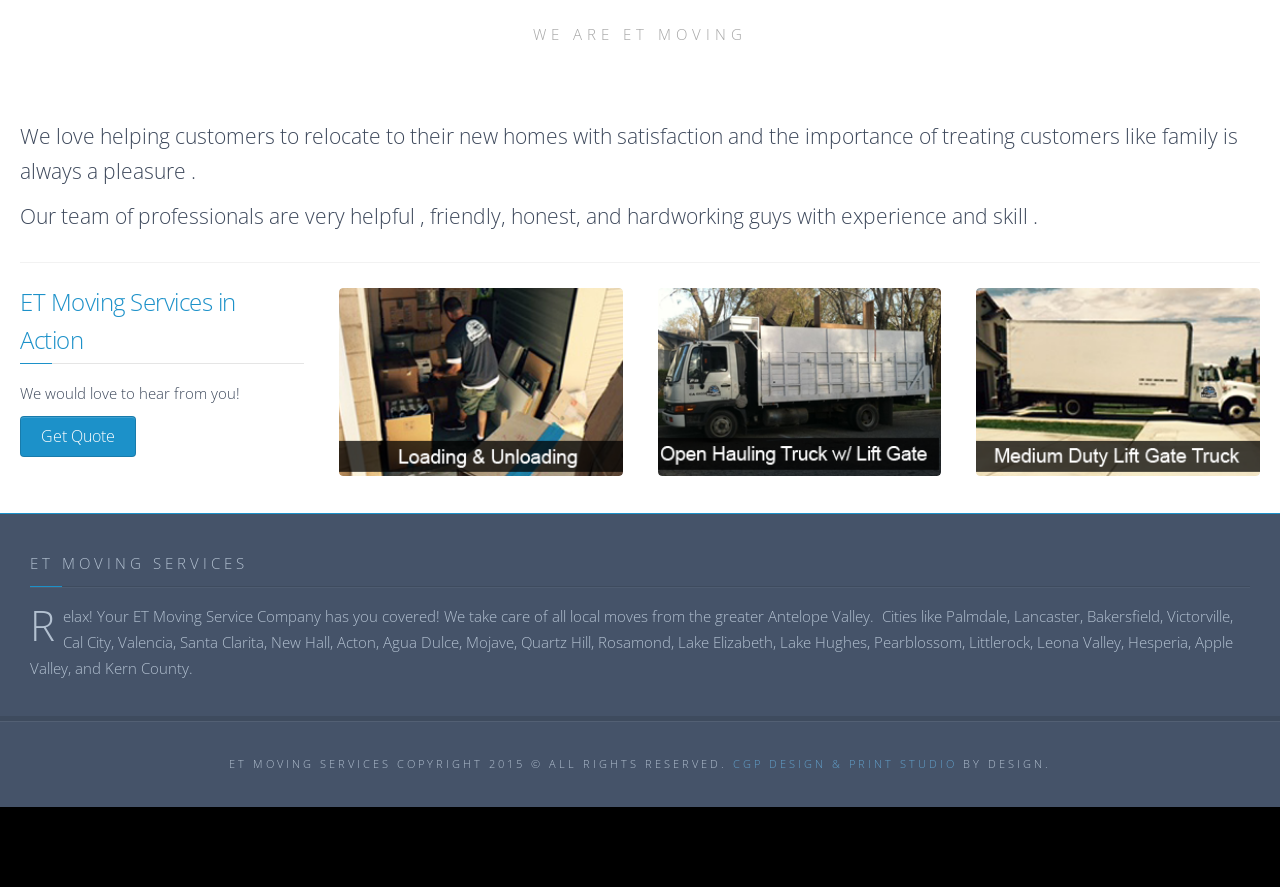Give the bounding box coordinates for the element described by: "Get Quote".

[0.016, 0.469, 0.106, 0.515]